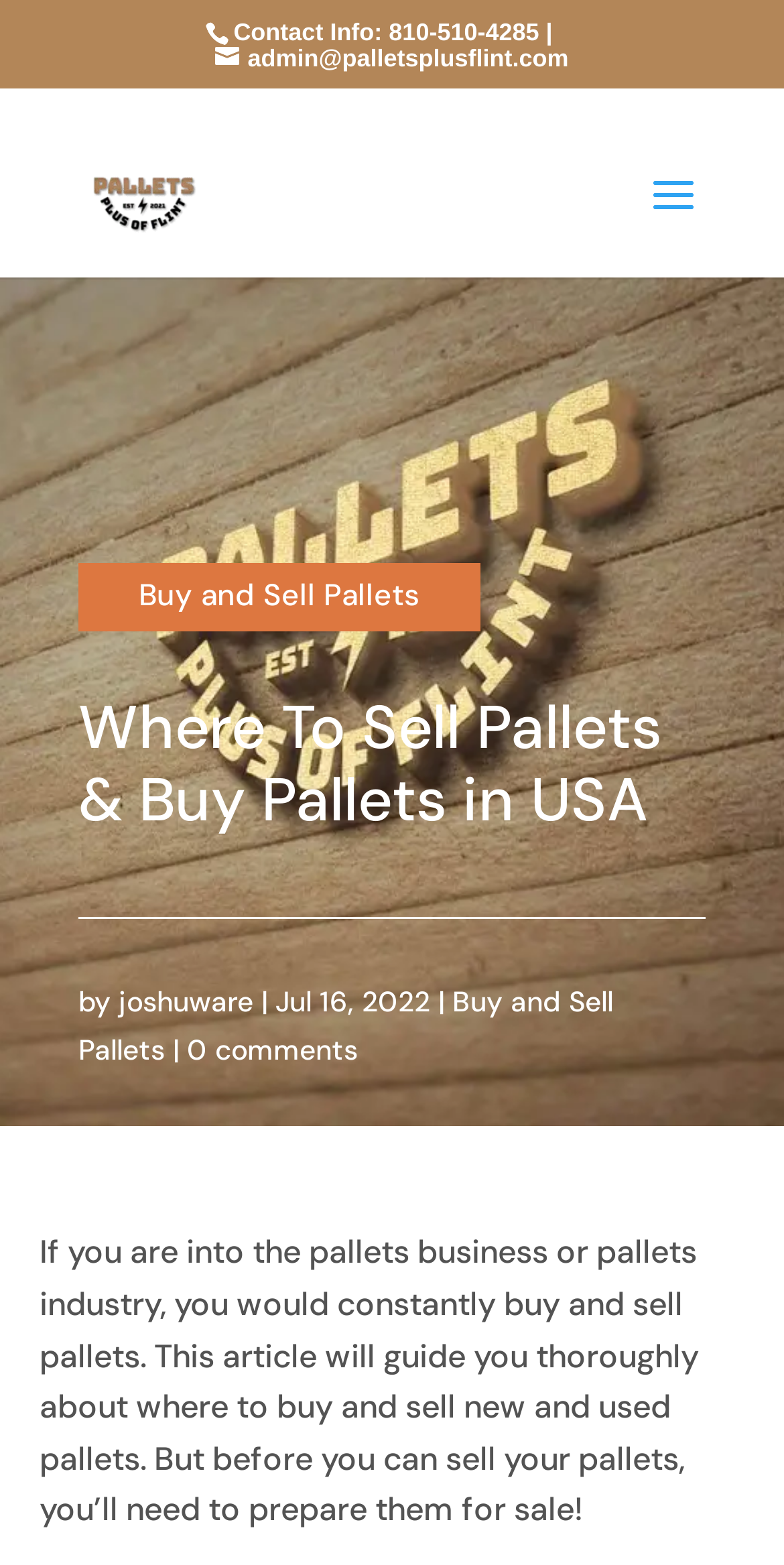Provide a thorough and detailed response to the question by examining the image: 
What is the phone number for contact?

I found the contact information at the top of the webpage, which includes a phone number, 810-510-4285, and an email address.